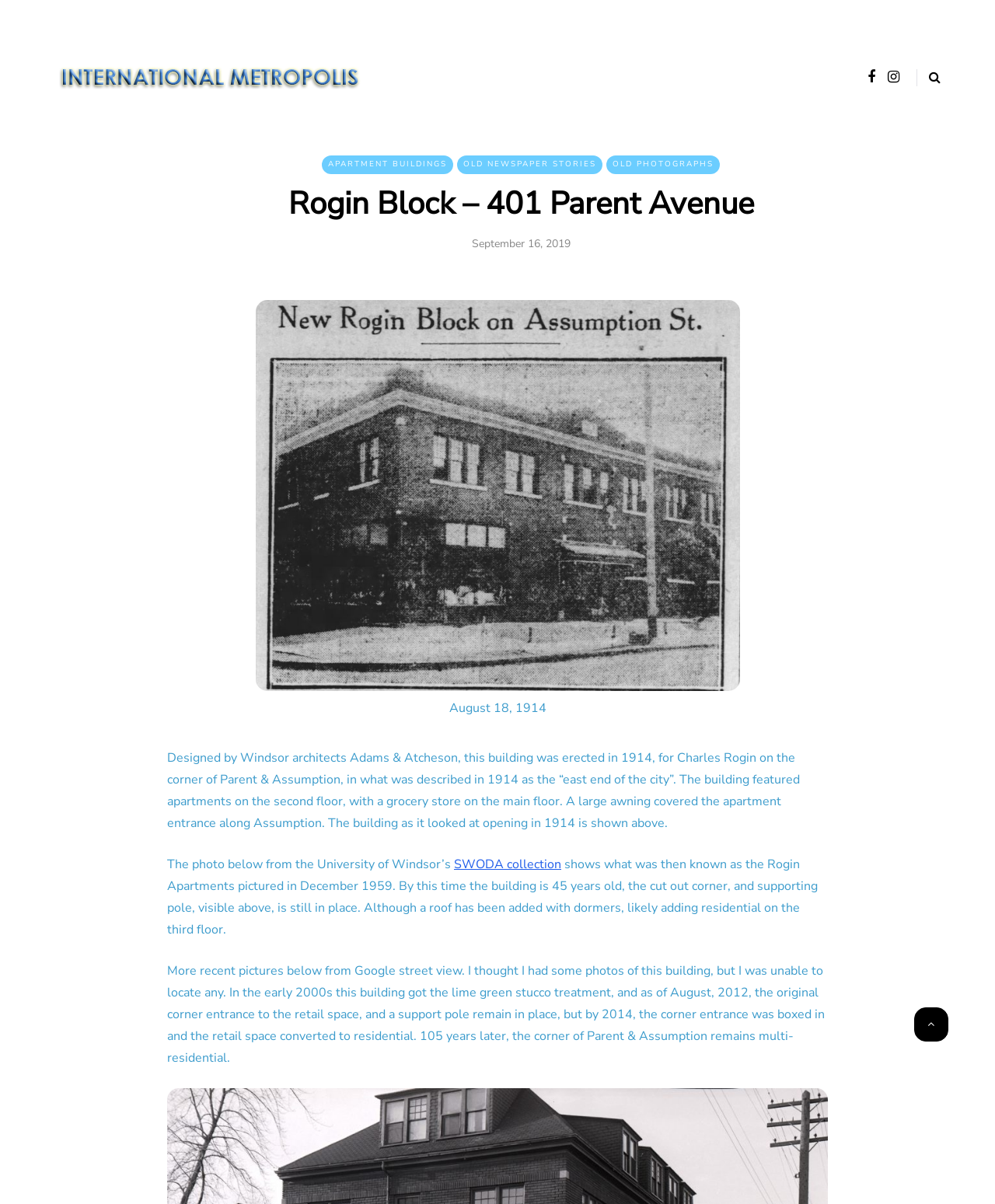Please find the bounding box for the UI element described by: "parent_node: August 18, 1914".

[0.257, 0.558, 0.743, 0.572]